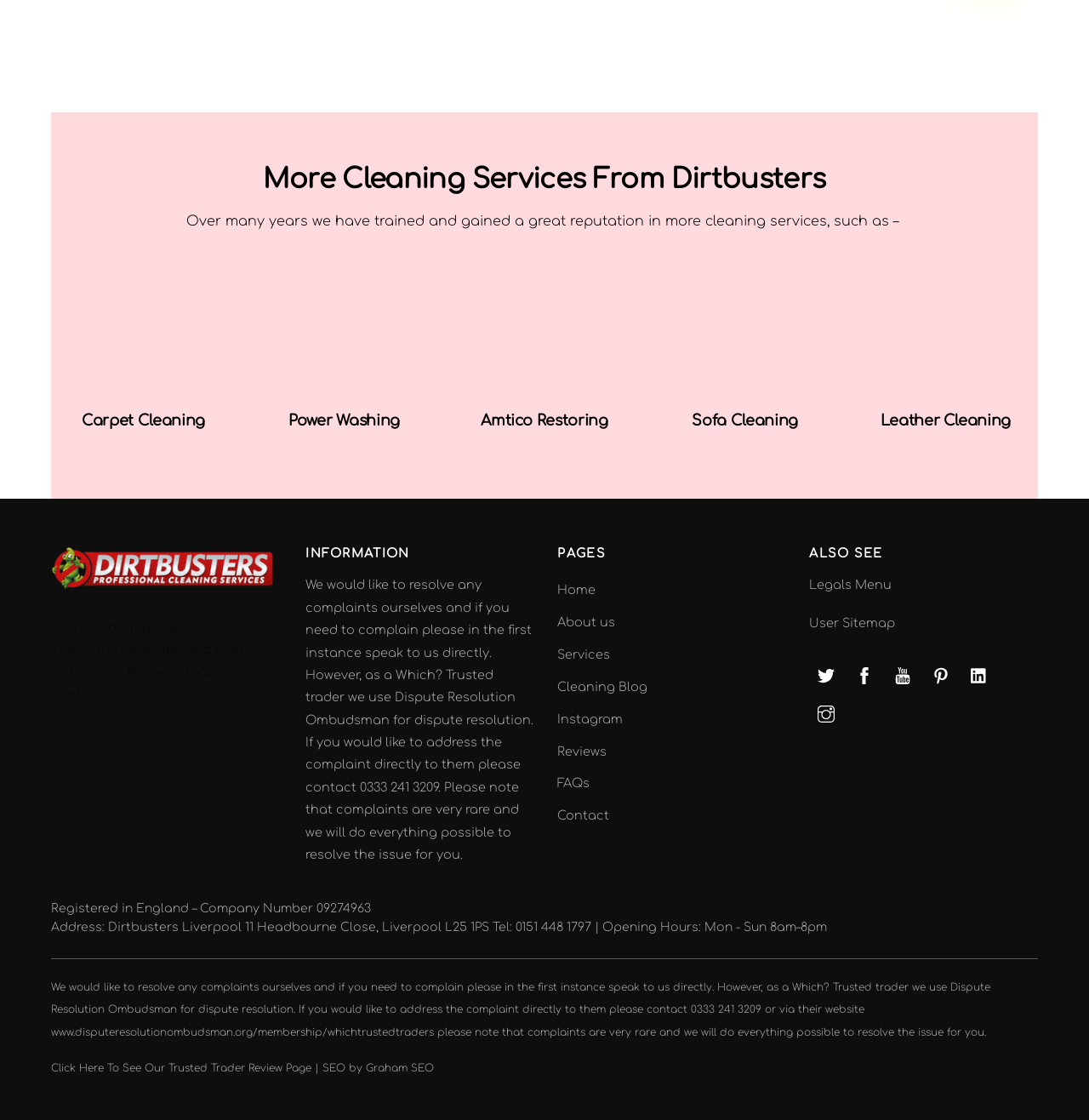What is the phone number of Dirtbusters Liverpool?
Please provide a detailed and comprehensive answer to the question.

The phone number is mentioned in the text at the bottom of the webpage, 'Dirtbusters Liverpool 11 Headbourne Close, Liverpool L25 1PS Tel: 0151 448 1797'.